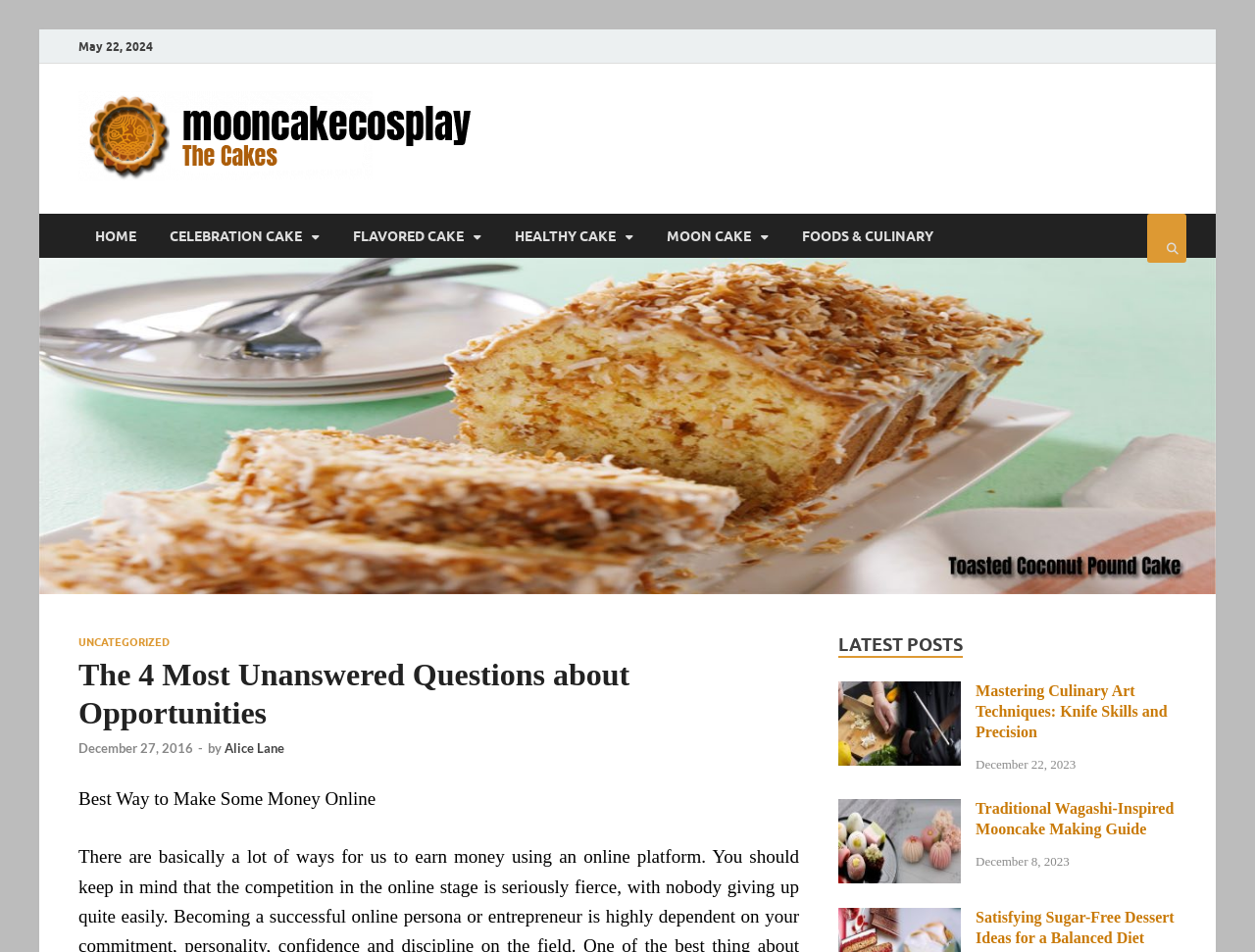Respond to the question below with a single word or phrase: What is the category of the 'CELEBRATION CAKE' link?

Cakes